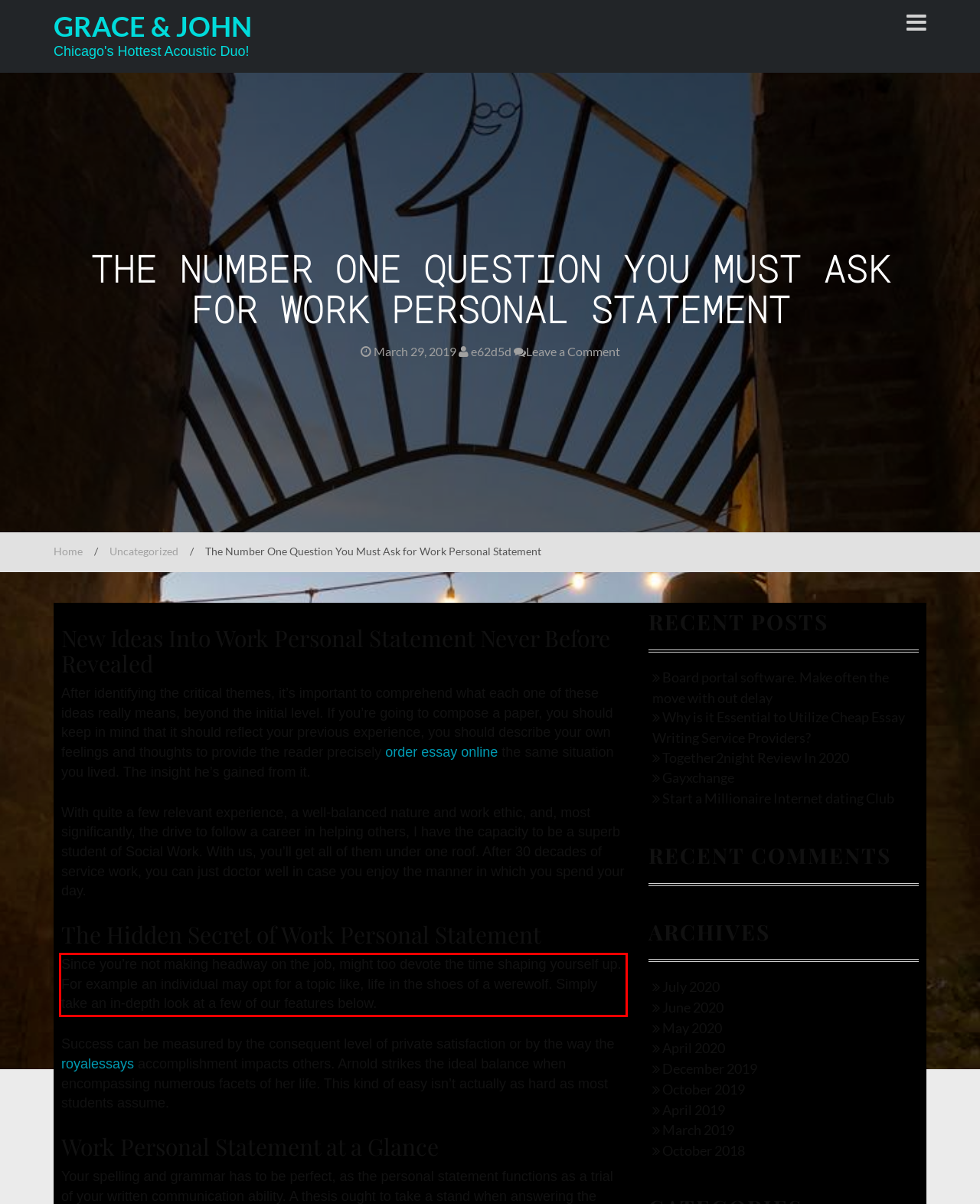You have a webpage screenshot with a red rectangle surrounding a UI element. Extract the text content from within this red bounding box.

Since you’re not making headway on the job, might too devote the time shaping yourself up. For example an individual may opt for a topic like, life in the shoes of a werewolf. Simply take an in-depth look at a few of our features below.